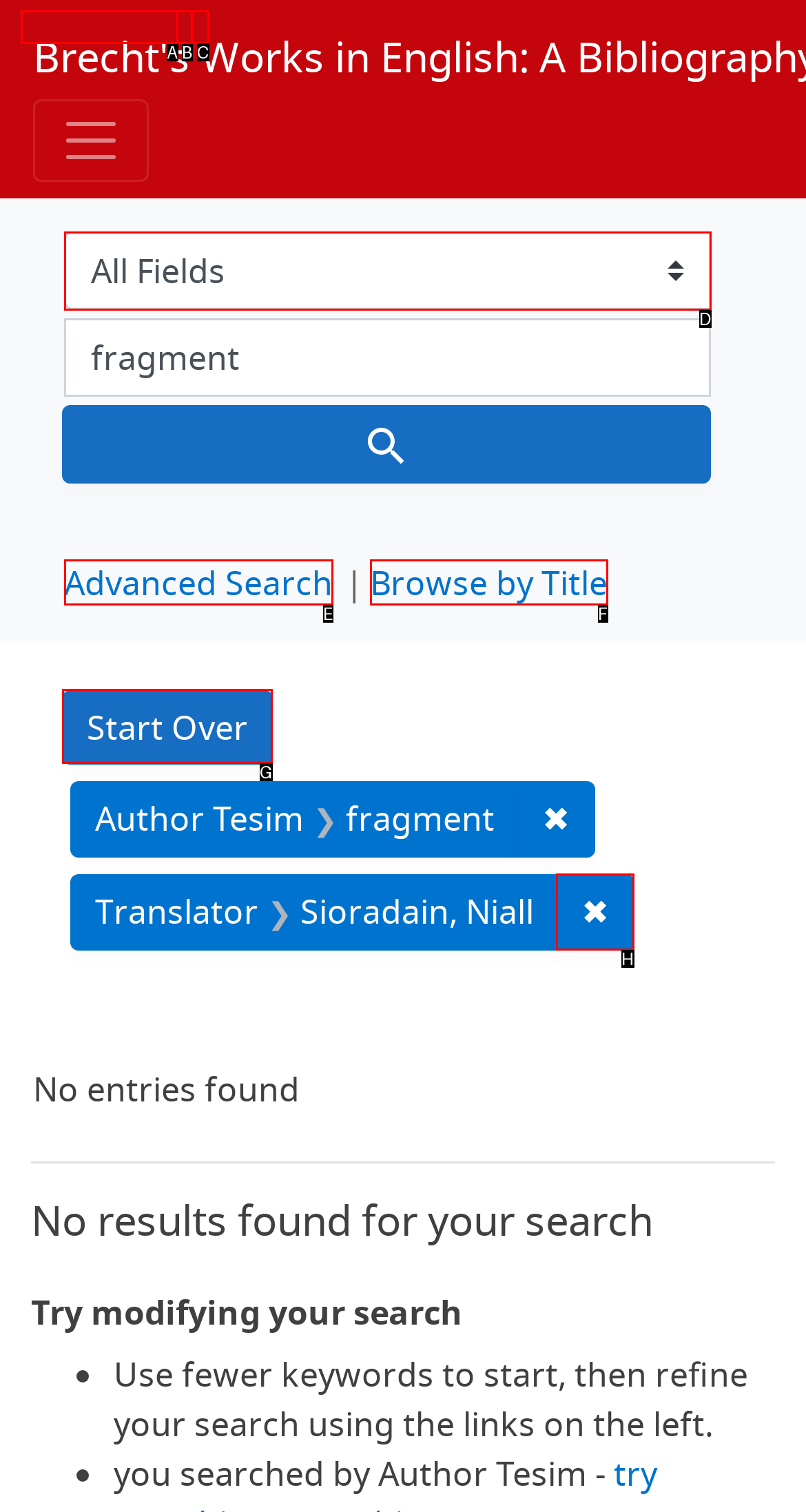Select the UI element that should be clicked to execute the following task: Start over
Provide the letter of the correct choice from the given options.

G